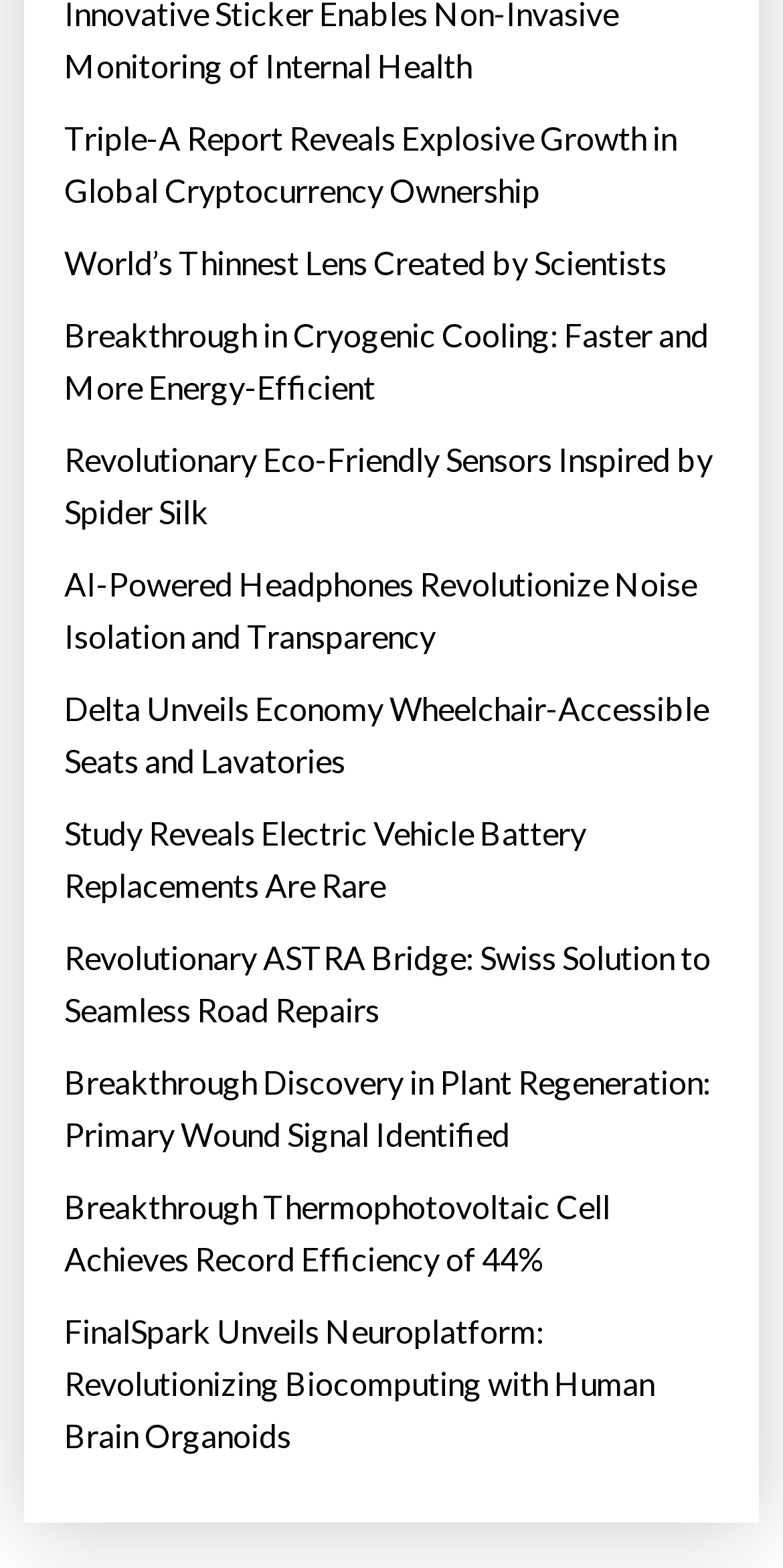Reply to the question with a brief word or phrase: What type of content is presented on this webpage?

News articles